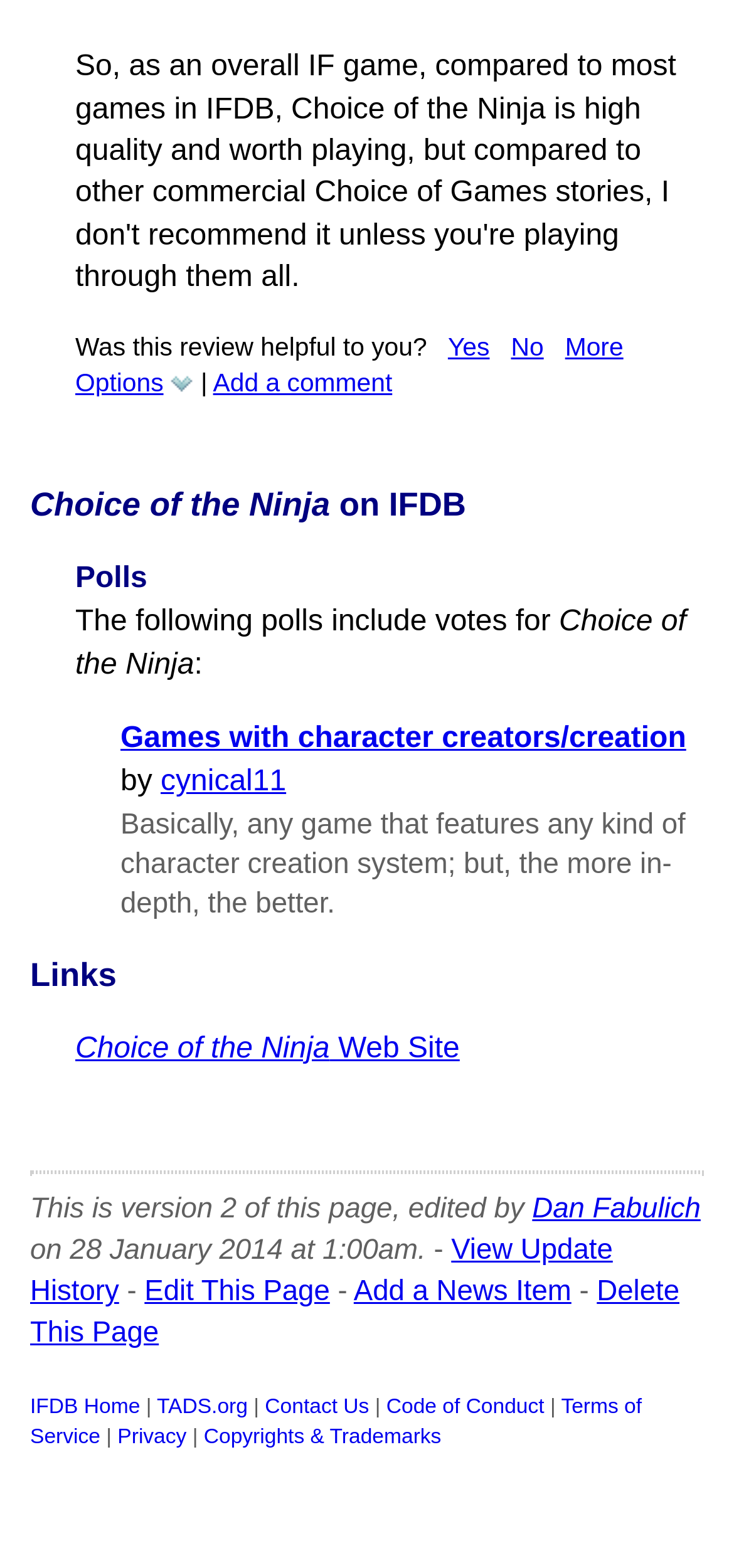Please identify the bounding box coordinates for the region that you need to click to follow this instruction: "Click on ABOUT US".

None